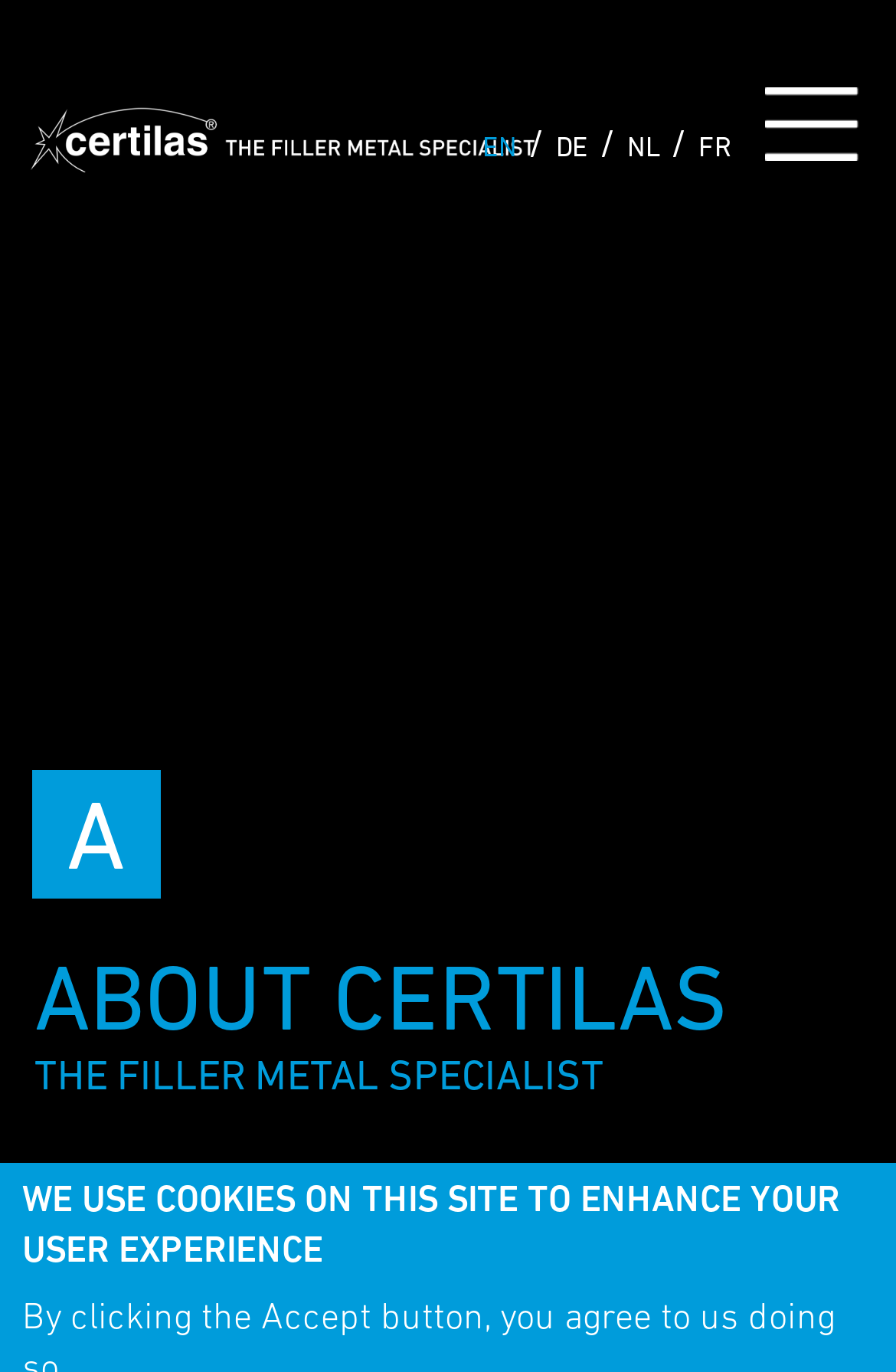Answer this question in one word or a short phrase: What is the section title below the main heading?

ABOUT CERTILAS